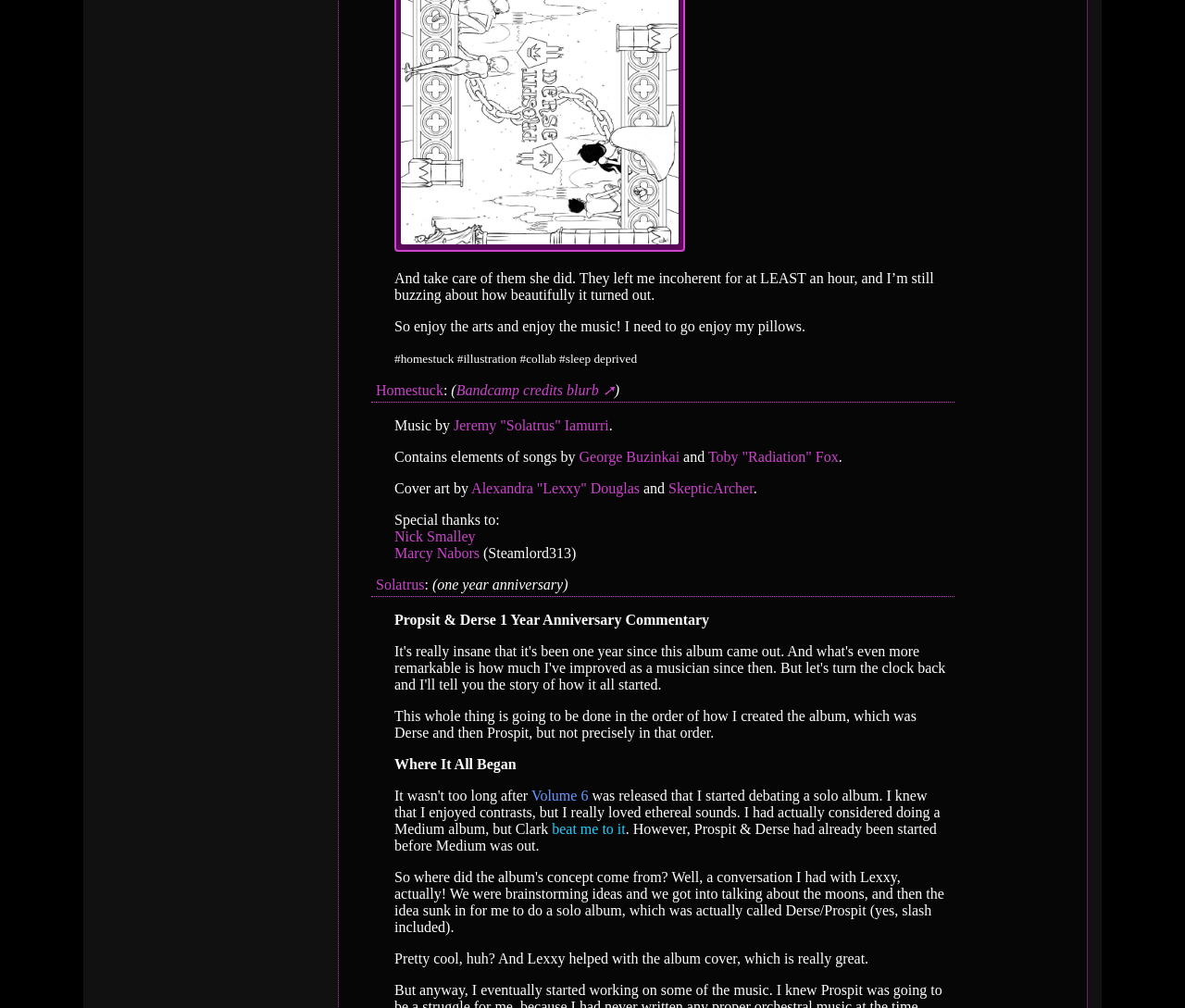Identify the bounding box coordinates of the clickable region necessary to fulfill the following instruction: "Explore the link to Solatrus". The bounding box coordinates should be four float numbers between 0 and 1, i.e., [left, top, right, bottom].

[0.317, 0.572, 0.358, 0.587]